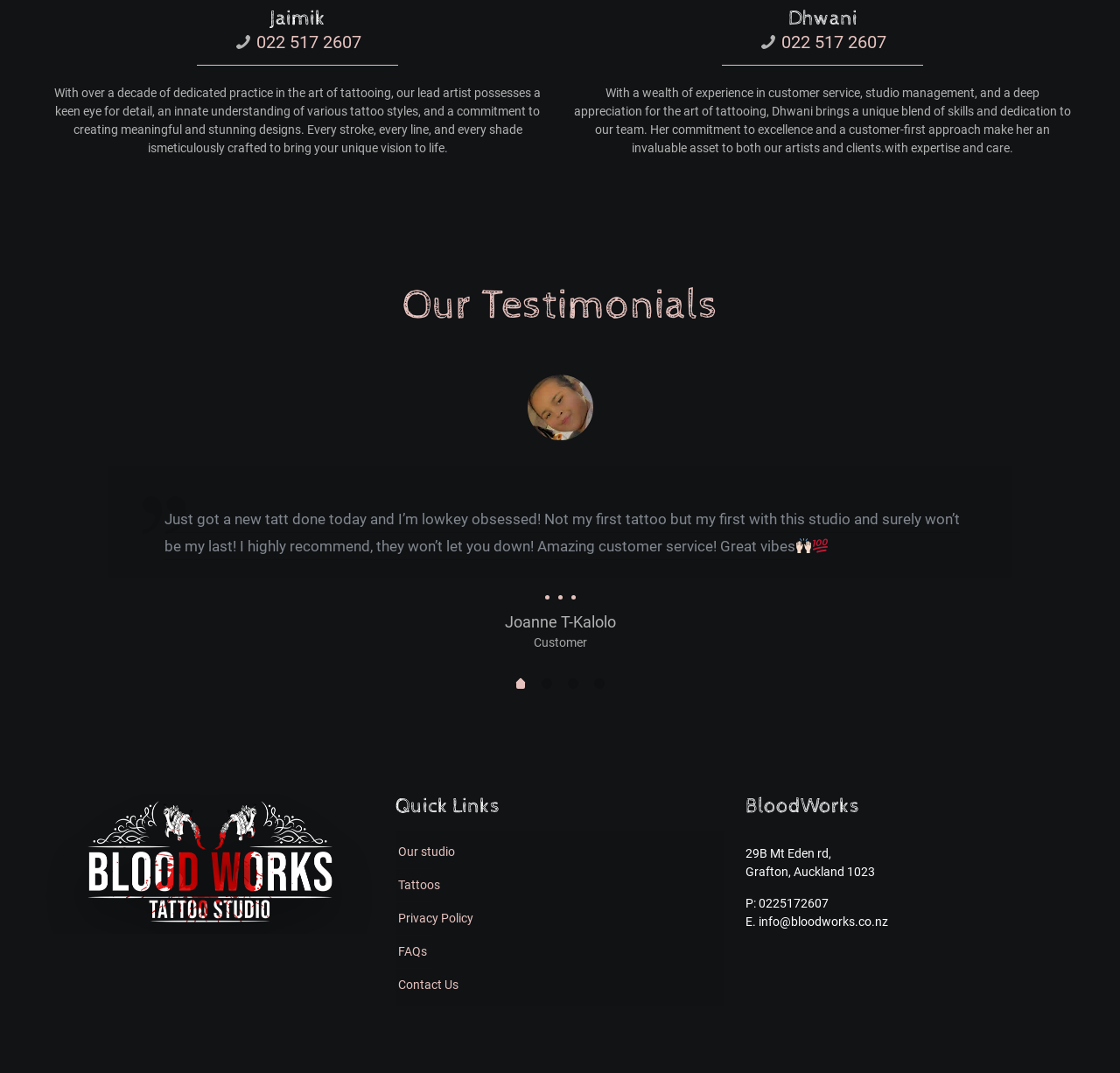What is the address of the tattoo studio?
Using the image as a reference, deliver a detailed and thorough answer to the question.

I found the address by looking for the static text elements with the address information, which are '29B Mt Eden rd,' and 'Grafton, Auckland 1023'.